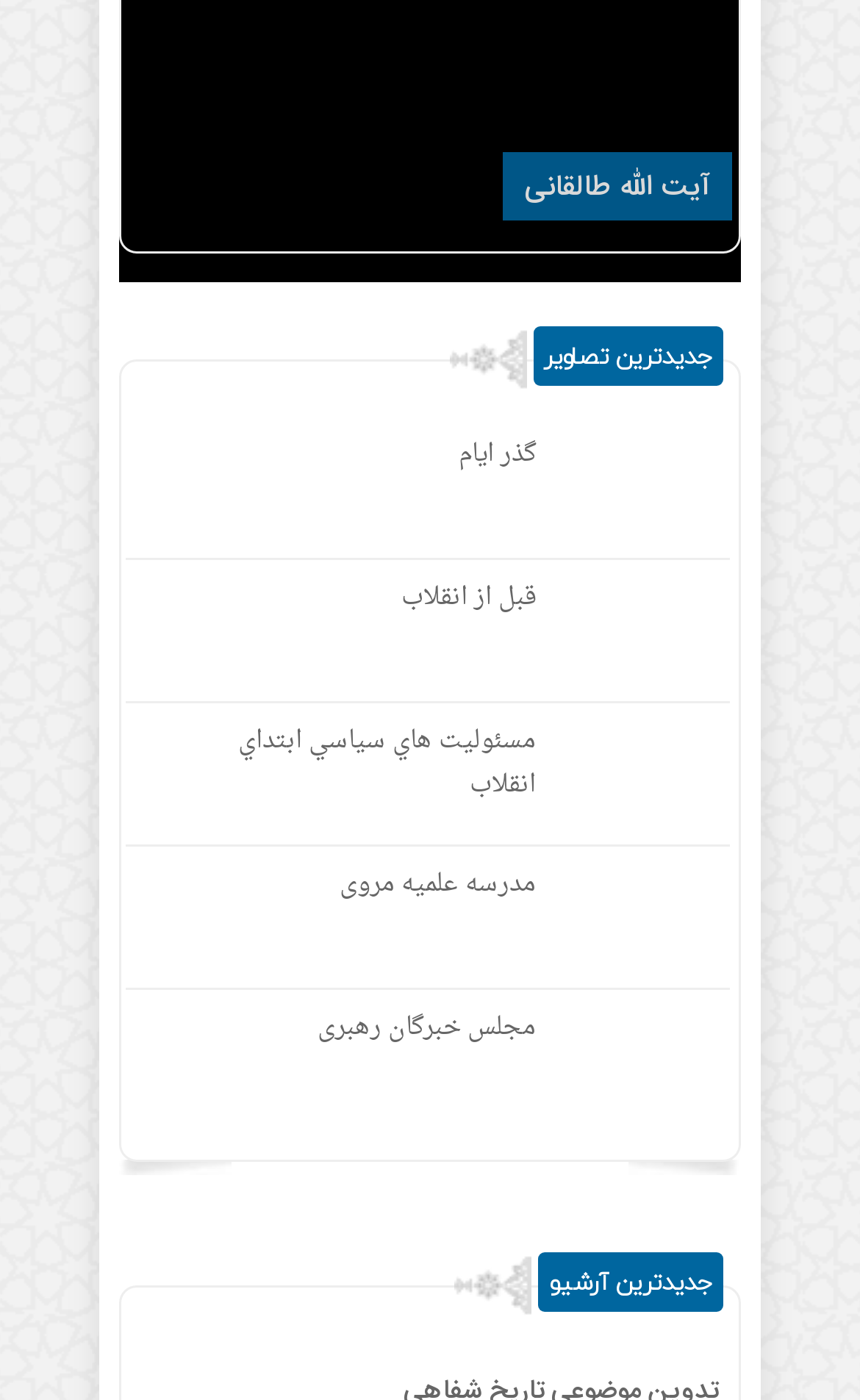Identify the bounding box of the UI component described as: "alt="مجلس خبرگان رهبری"".

[0.649, 0.714, 0.841, 0.812]